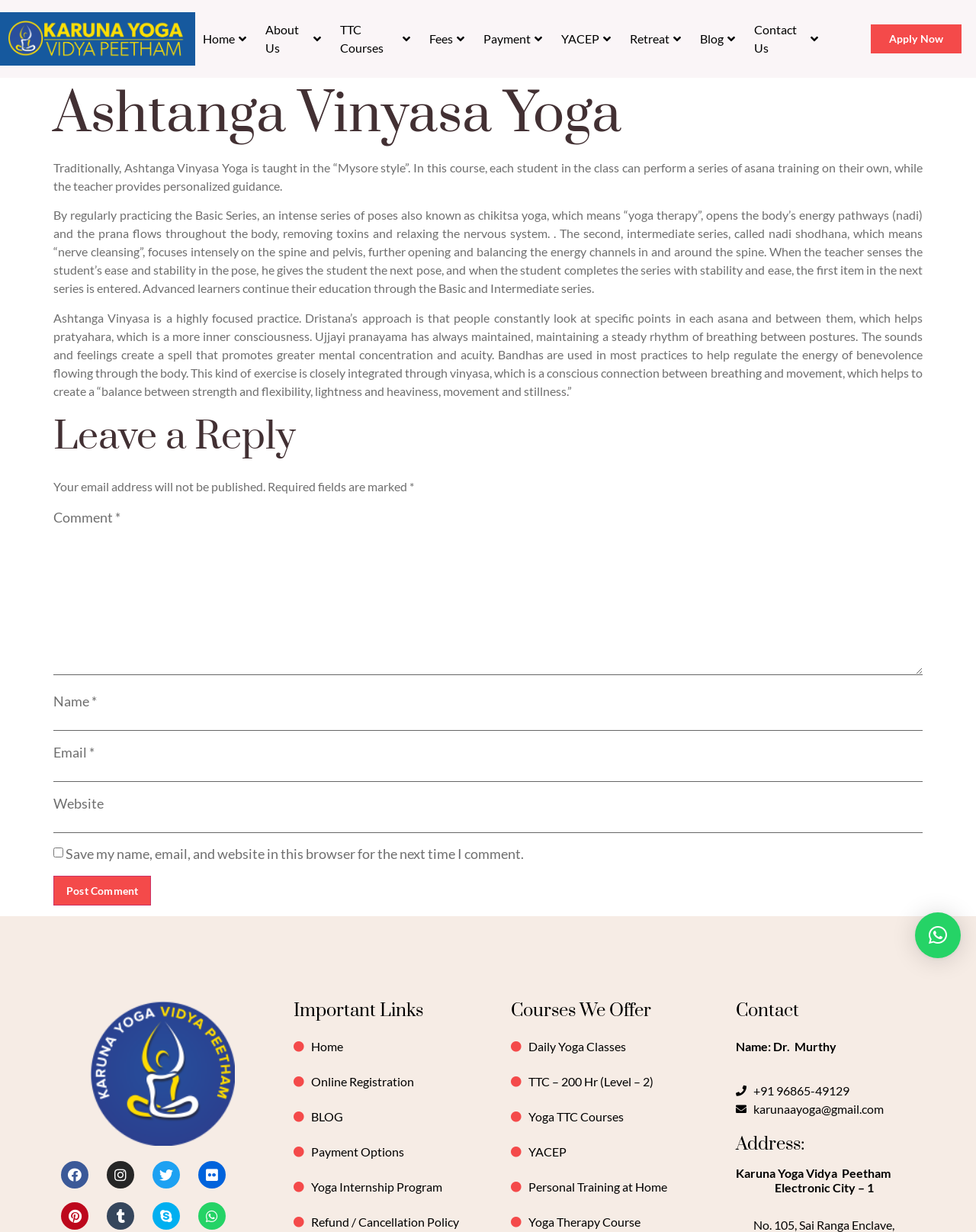Please specify the bounding box coordinates of the clickable section necessary to execute the following command: "Click on the 'Post Comment' button".

[0.055, 0.711, 0.155, 0.735]